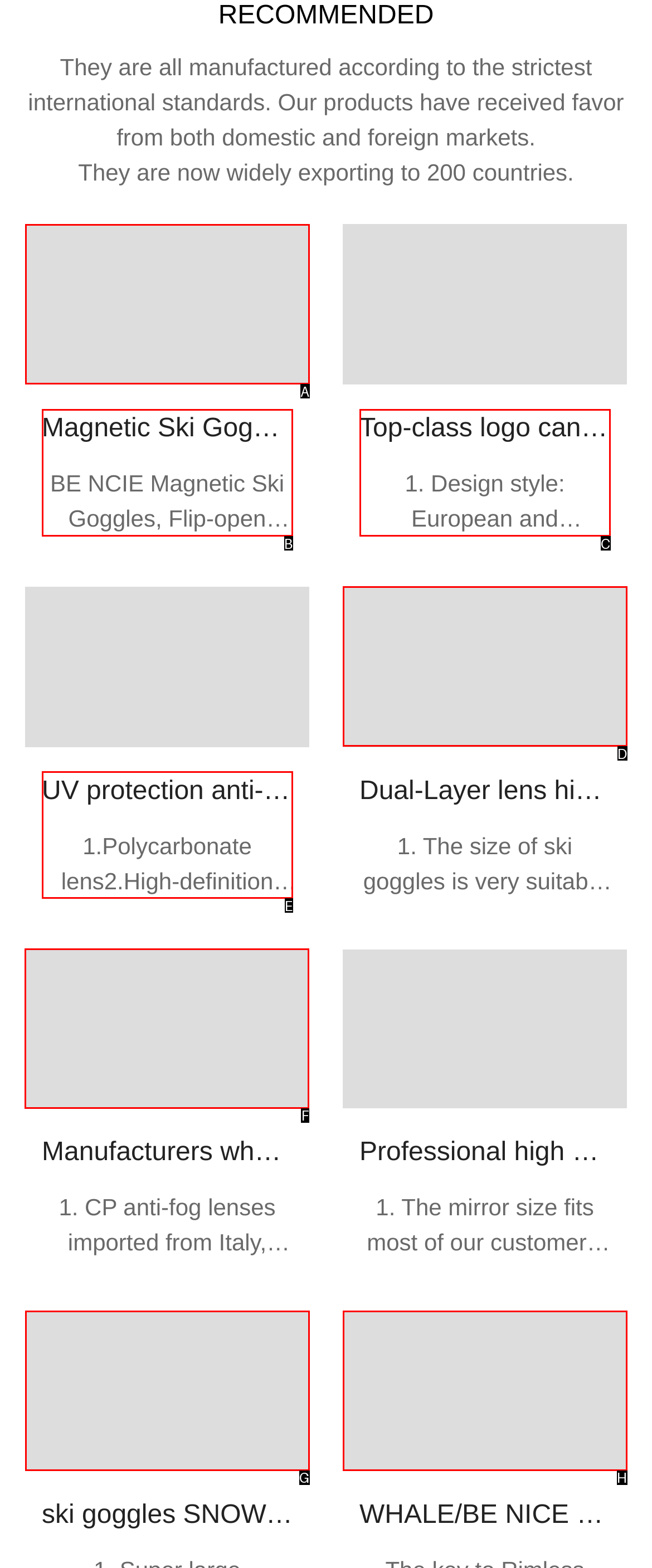Which UI element should be clicked to perform the following task: Check out Manufacturers wholesale low price best ski goggles SNOW-4500? Answer with the corresponding letter from the choices.

F